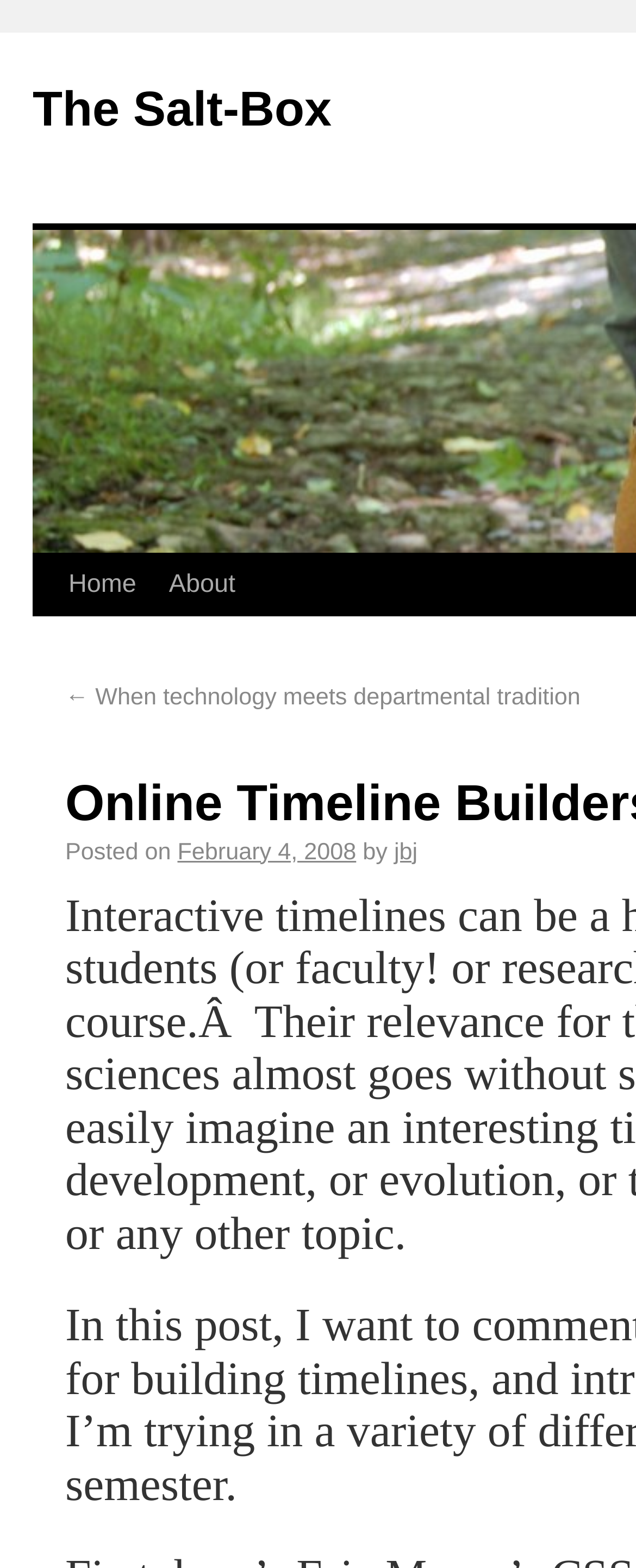Provide a brief response to the question below using one word or phrase:
How many links are in the top navigation bar?

3